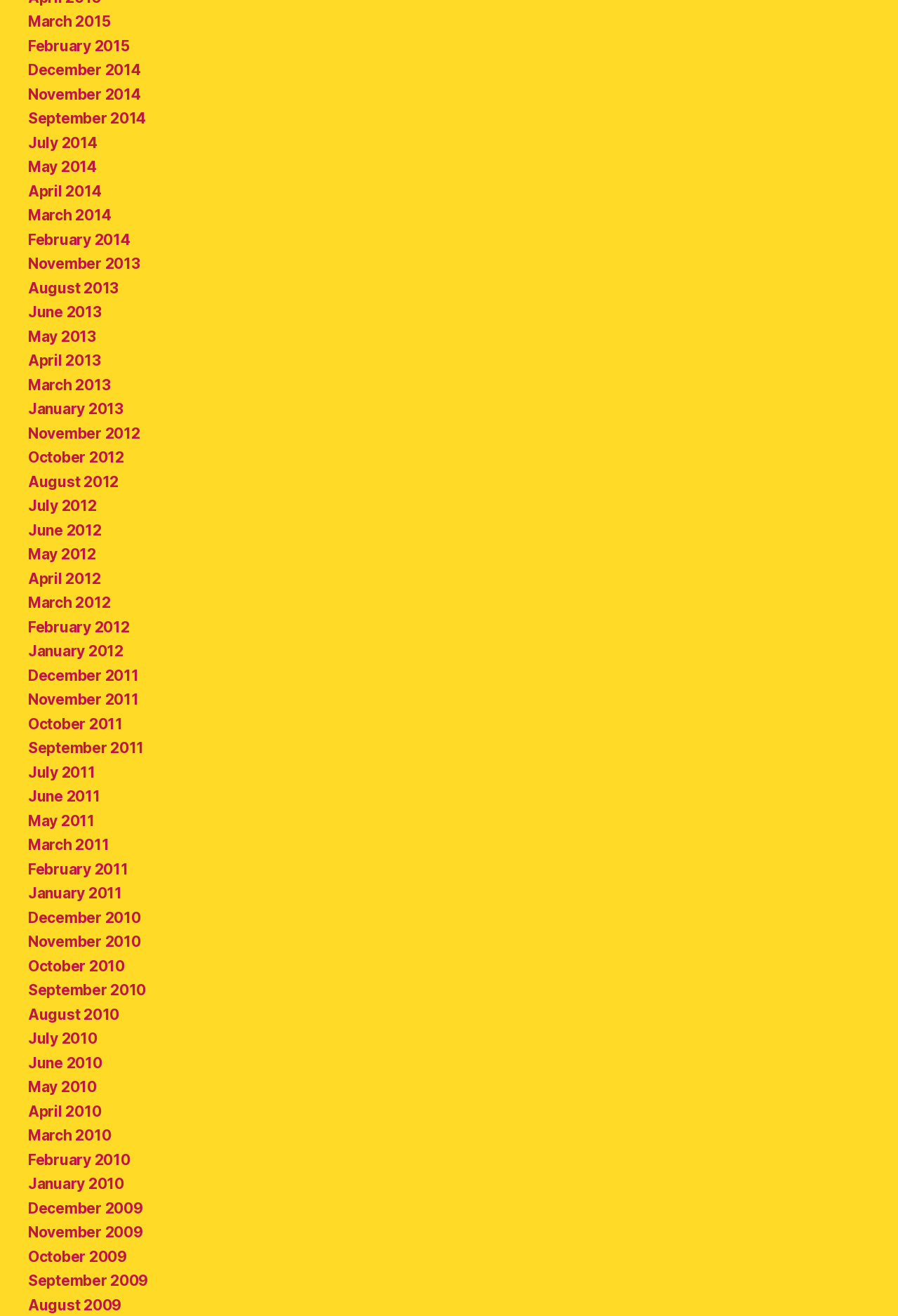Please give a short response to the question using one word or a phrase:
What is the earliest month listed?

January 2009